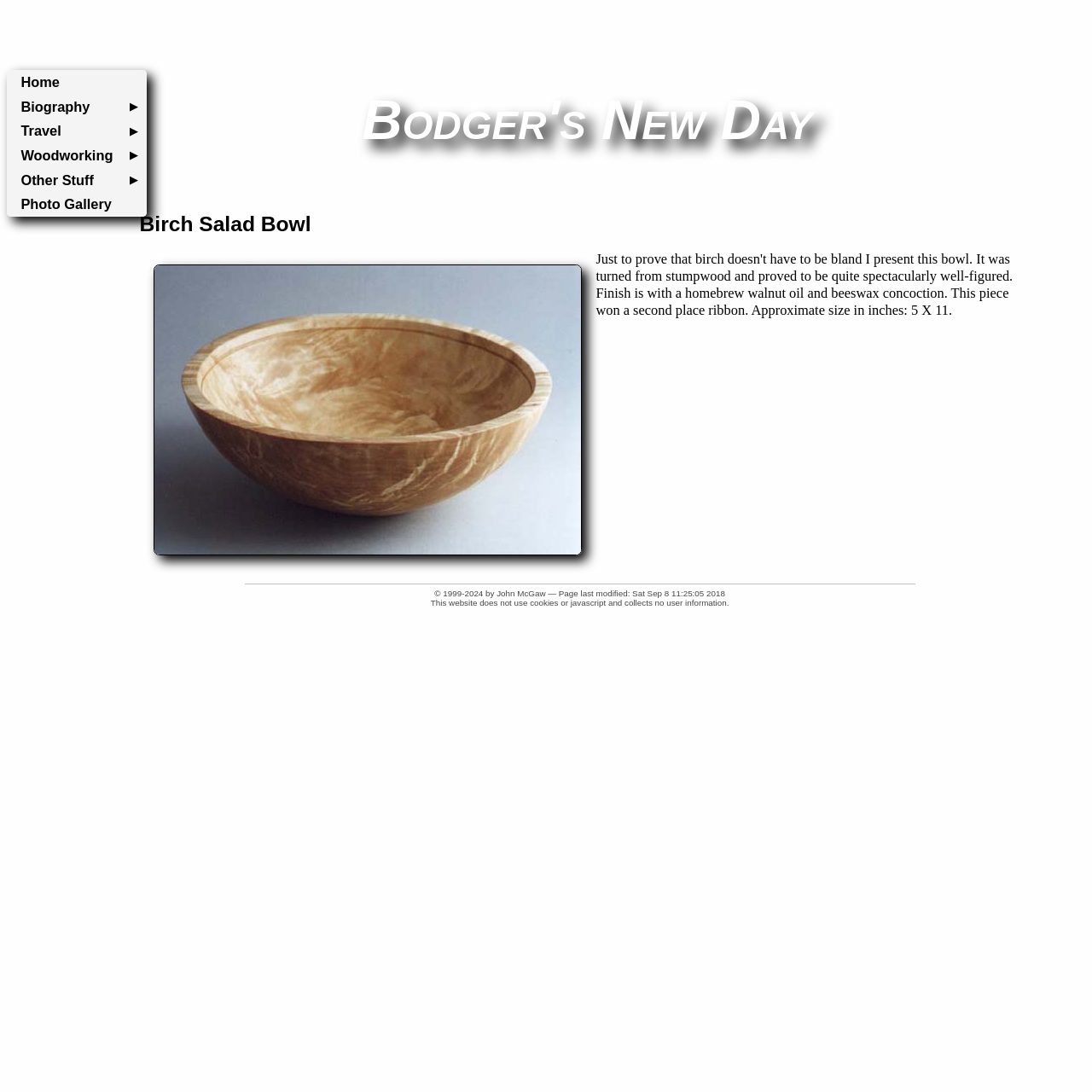Elaborate on the different components and information displayed on the webpage.

The webpage is titled "Bodger's New Day - Turning - Birch Salad Bowl" and appears to be a personal website or blog. At the top left, there are six navigation links: "Home", "Biography", "Travel", "Woodworking", "Other Stuff", and "Photo Gallery", arranged horizontally in a row. 

Below the navigation links, a prominent heading "Birch Salad Bowl" is centered on the page. Underneath the heading, there is a large image that takes up about a third of the page's width, showcasing a birch salad bowl. 

At the bottom of the page, there are two lines of text. The first line displays the copyright information, stating "© 1999-2024 by John McGaw" and the last modified date. The second line informs visitors that the website does not use cookies or JavaScript and collects no user information.